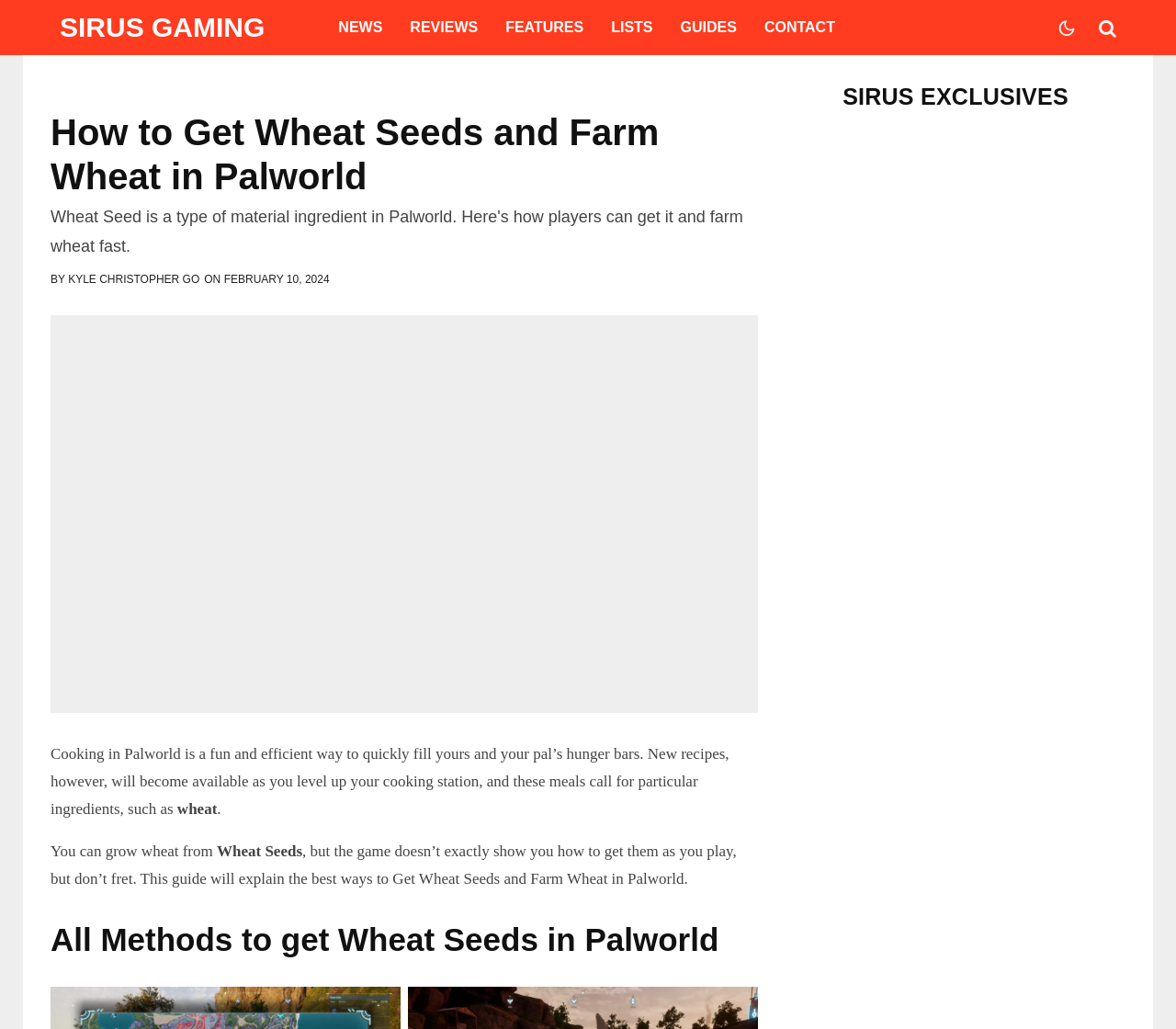Identify the text that serves as the heading for the webpage and generate it.

How to Get Wheat Seeds and Farm Wheat in Palworld